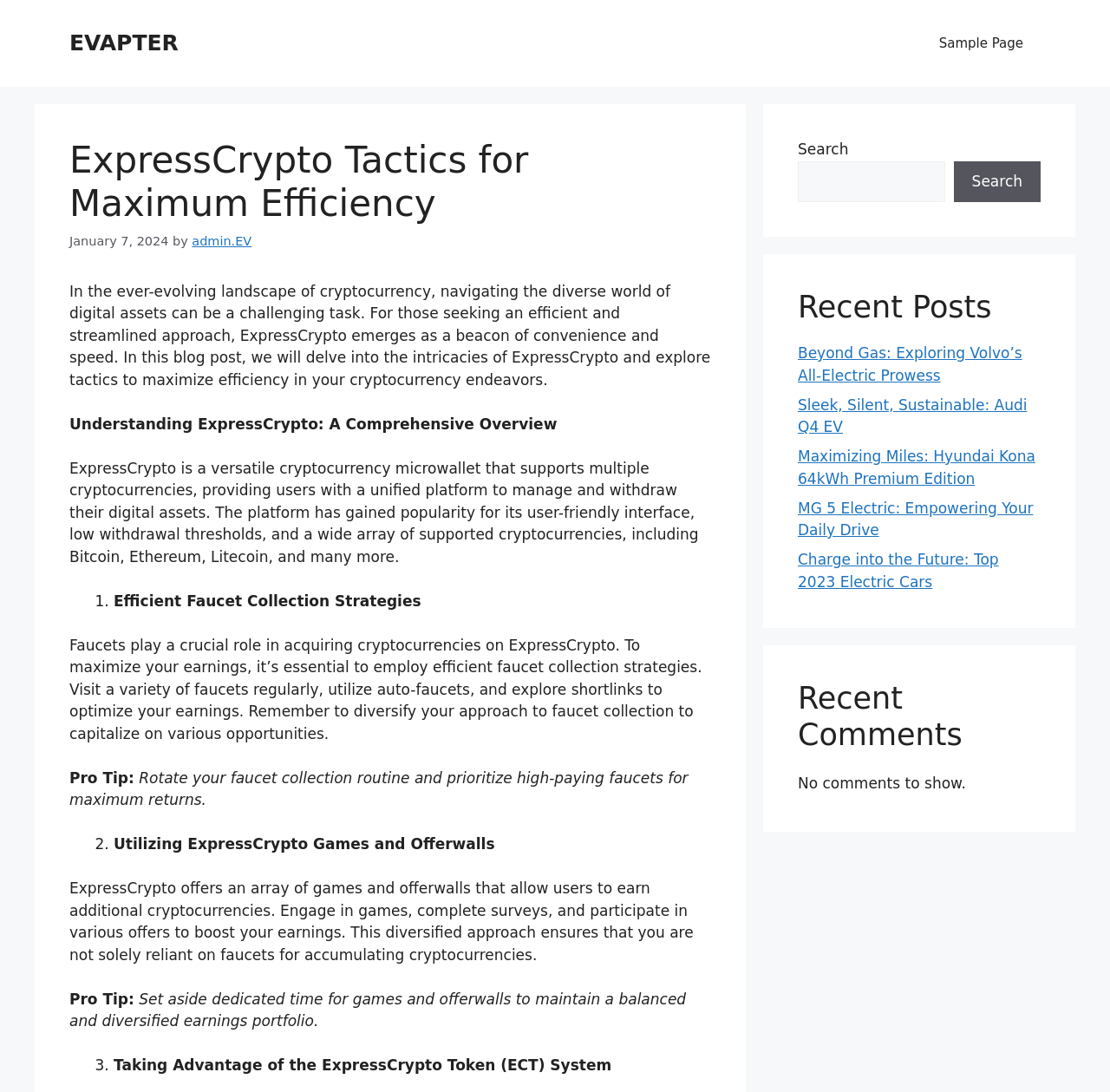Could you determine the bounding box coordinates of the clickable element to complete the instruction: "Read the 'Recent Posts'"? Provide the coordinates as four float numbers between 0 and 1, i.e., [left, top, right, bottom].

[0.719, 0.264, 0.938, 0.298]